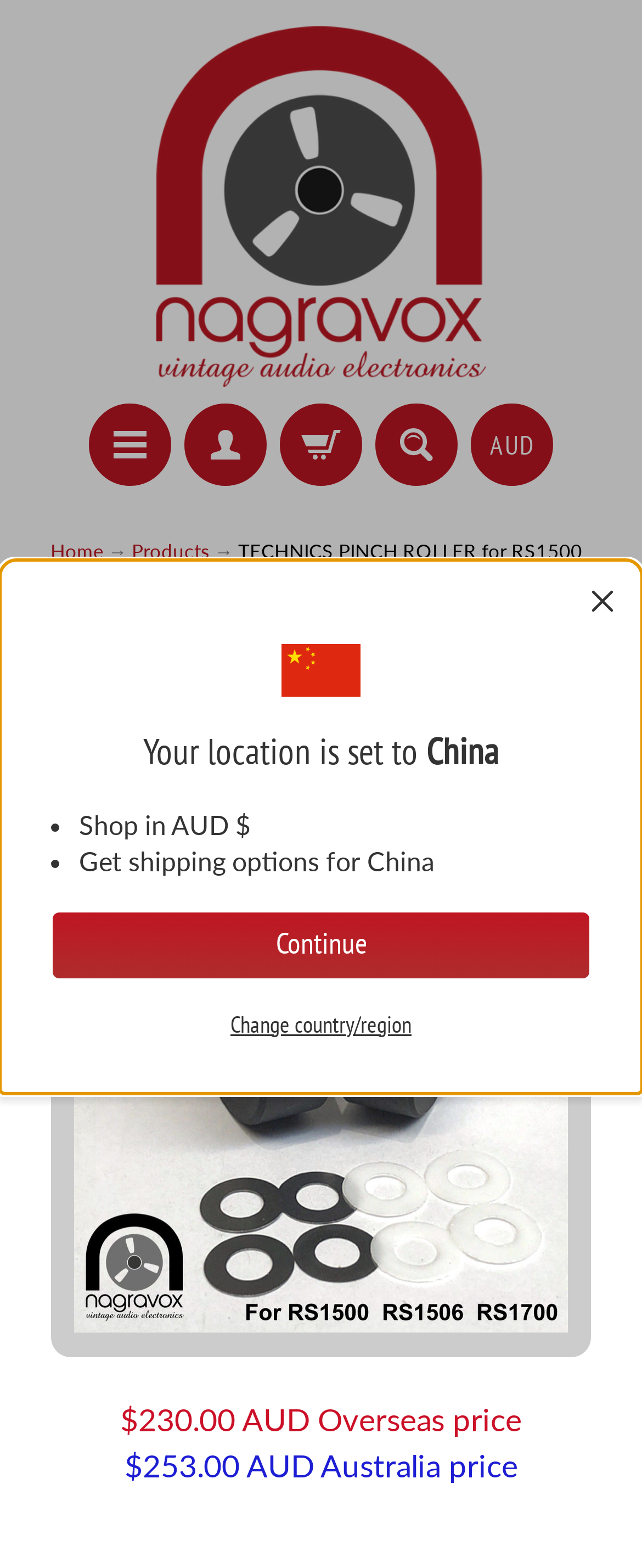Indicate the bounding box coordinates of the element that needs to be clicked to satisfy the following instruction: "Change country or region". The coordinates should be four float numbers between 0 and 1, i.e., [left, top, right, bottom].

[0.359, 0.644, 0.641, 0.664]